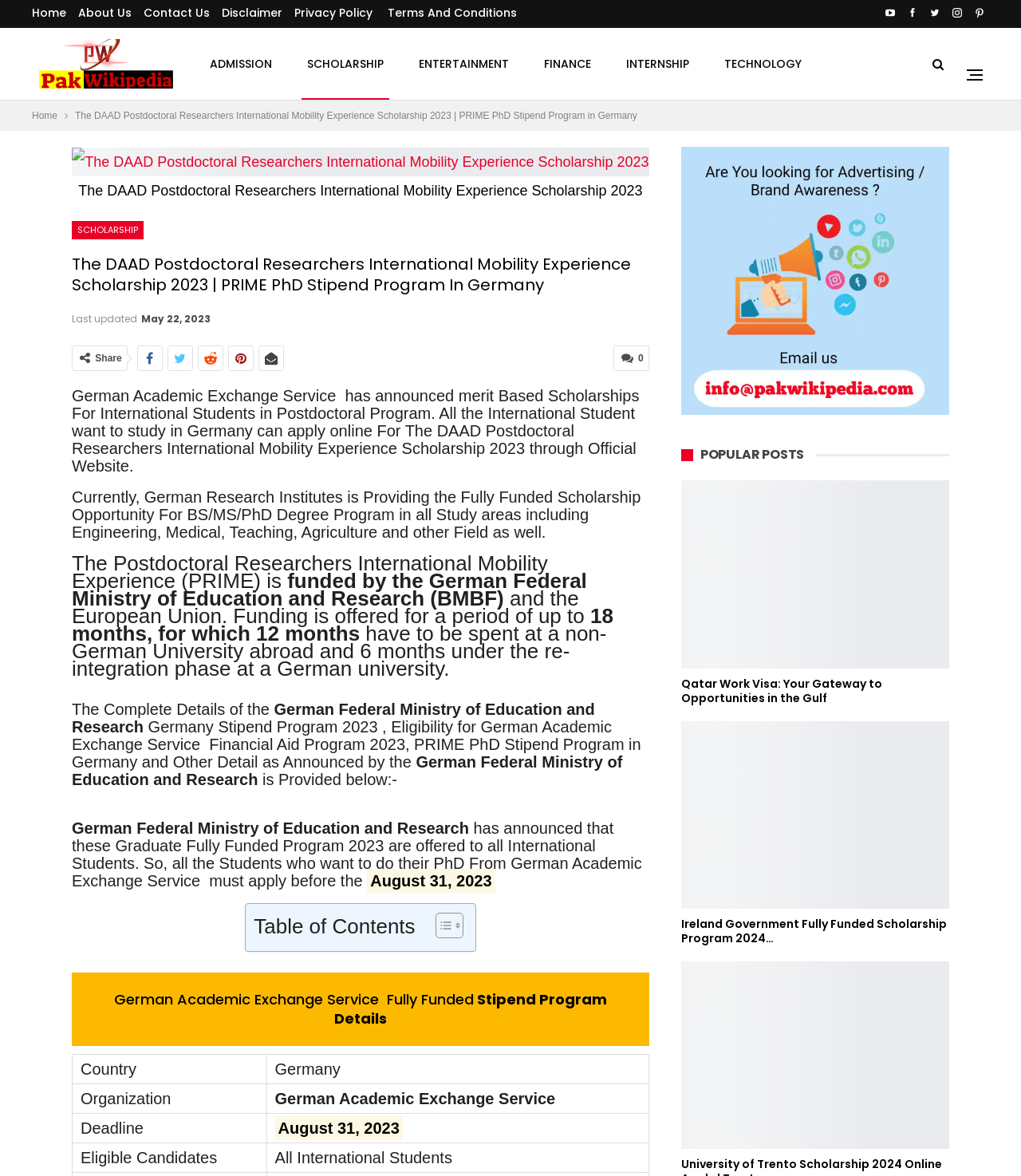Please provide a comprehensive response to the question based on the details in the image: What is the deadline for the scholarship application?

I found the answer by looking at the table with the heading 'German Academic Exchange Service Fully Funded Stipend Program Details' and finding the row with the label 'Deadline' which has the value 'August 31, 2023'.